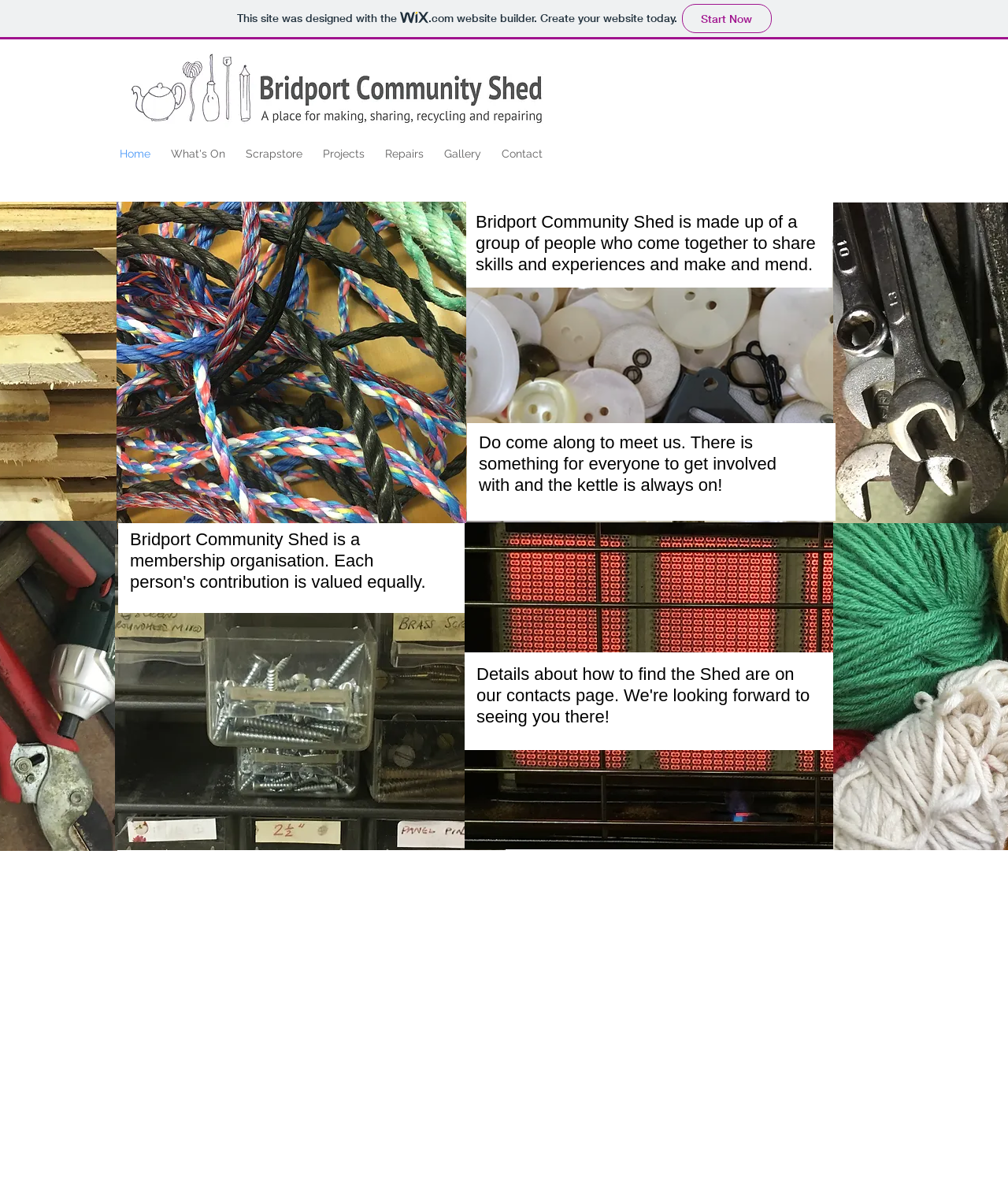Identify the bounding box coordinates for the UI element that matches this description: "Wax Shell Packing Unit".

None